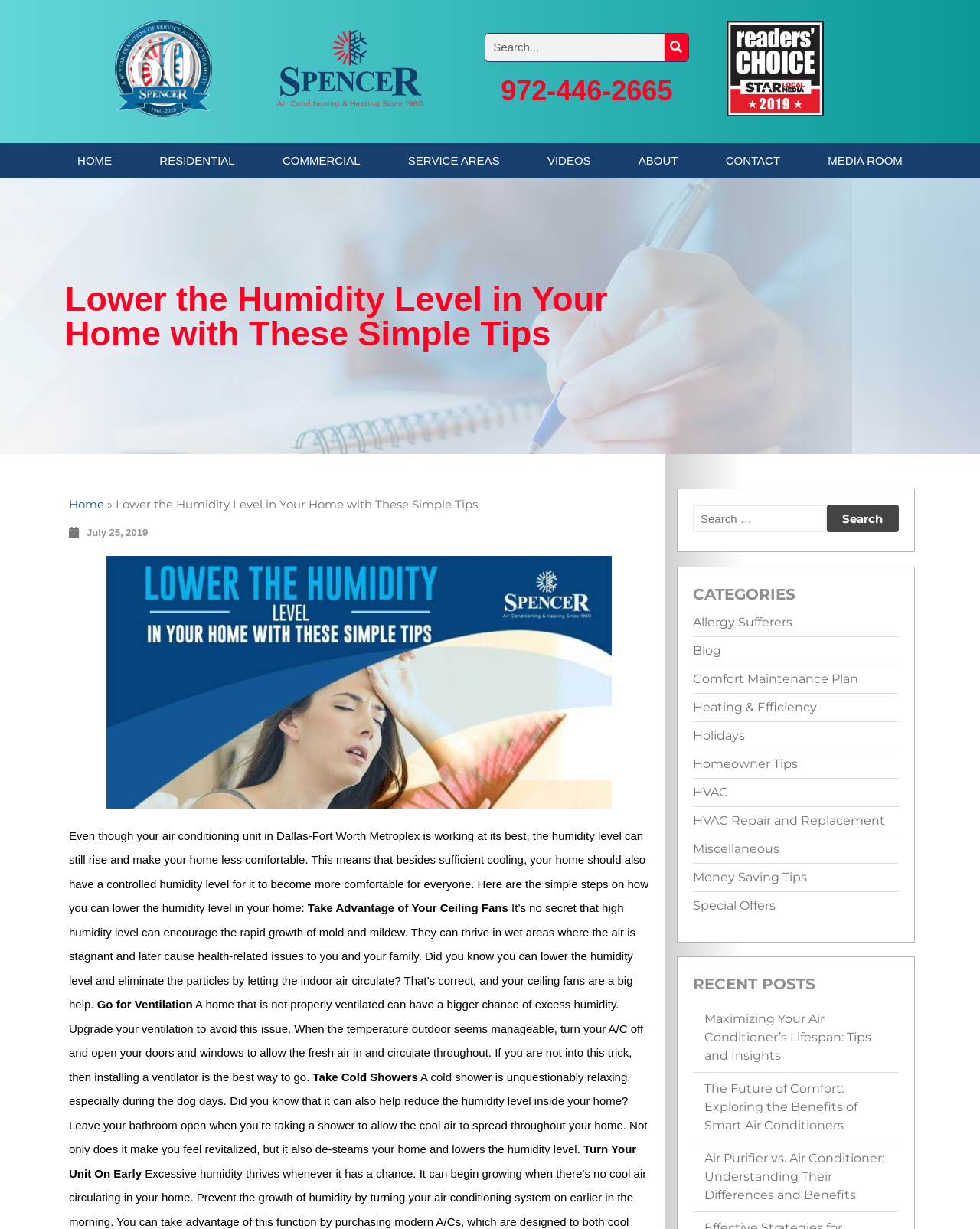Identify the bounding box coordinates for the element that needs to be clicked to fulfill this instruction: "Click on 'Home'". Provide the coordinates in the format of four float numbers between 0 and 1: [left, top, right, bottom].

[0.851, 0.038, 0.98, 0.056]